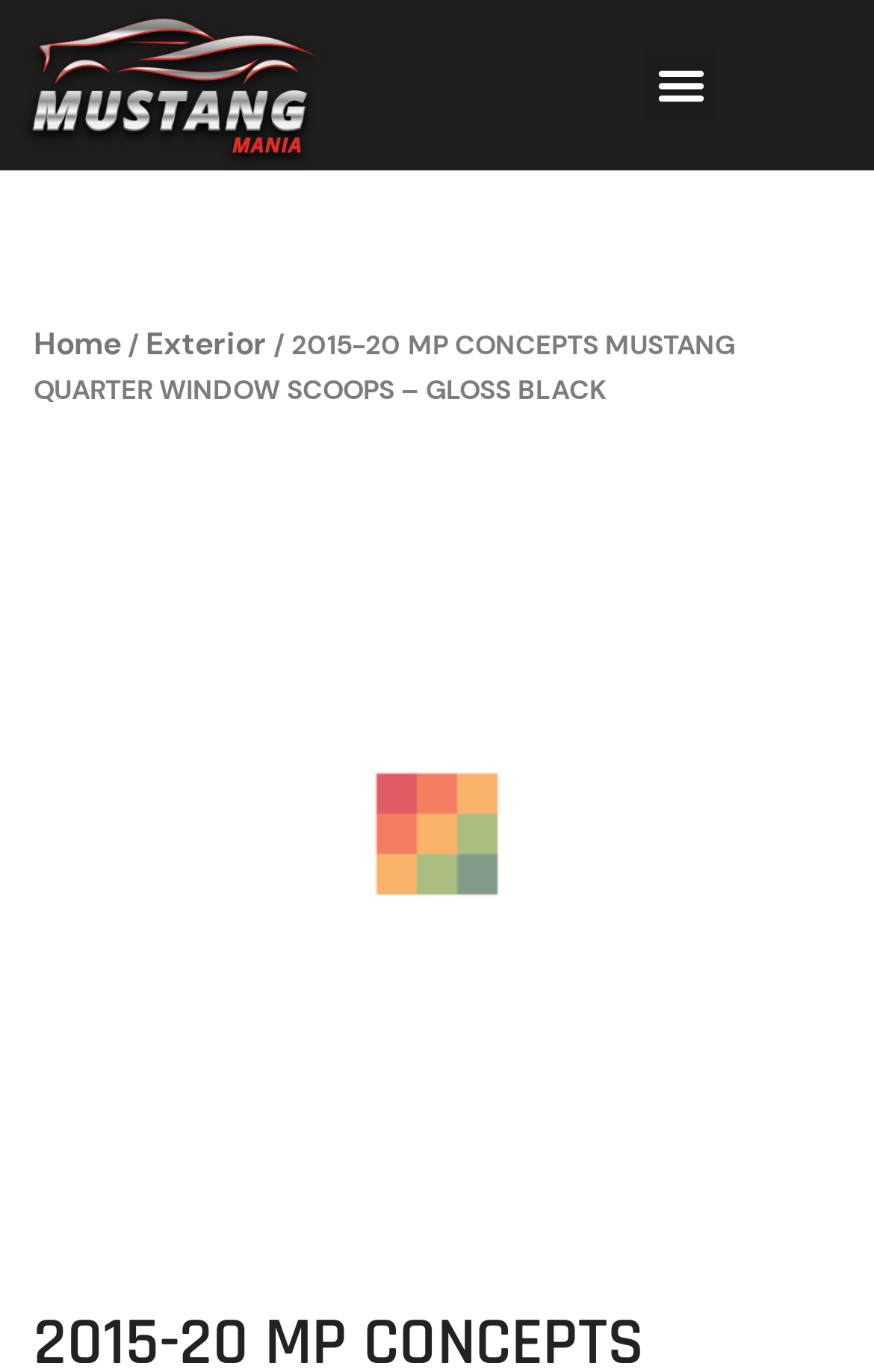Please extract the webpage's main title and generate its text content.

2015-20 MP CONCEPTS MUSTANG QUARTER WINDOW SCOOPS – GLOSS BLACK